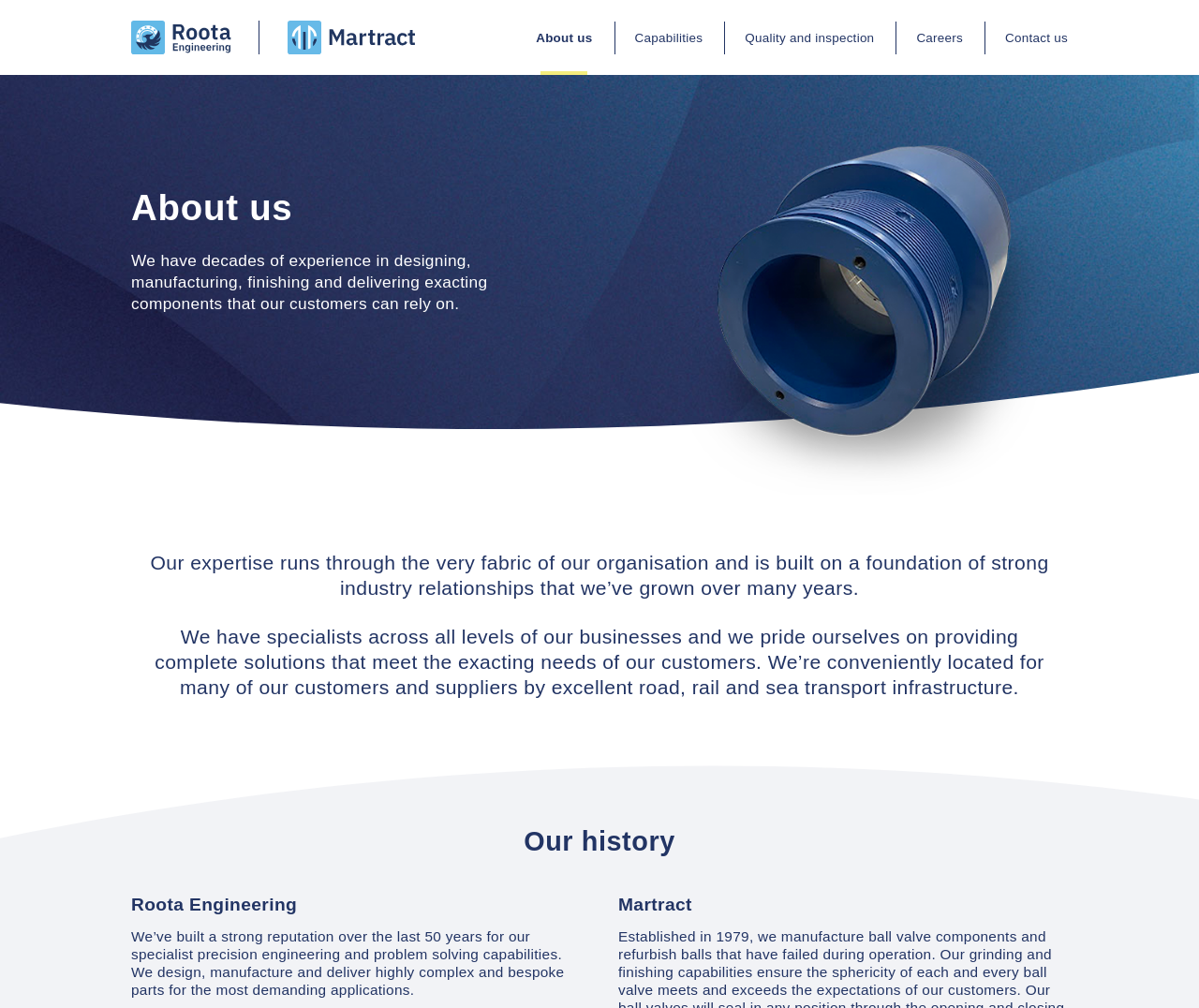Please answer the following question using a single word or phrase: What is the company's area of expertise?

Precision engineering